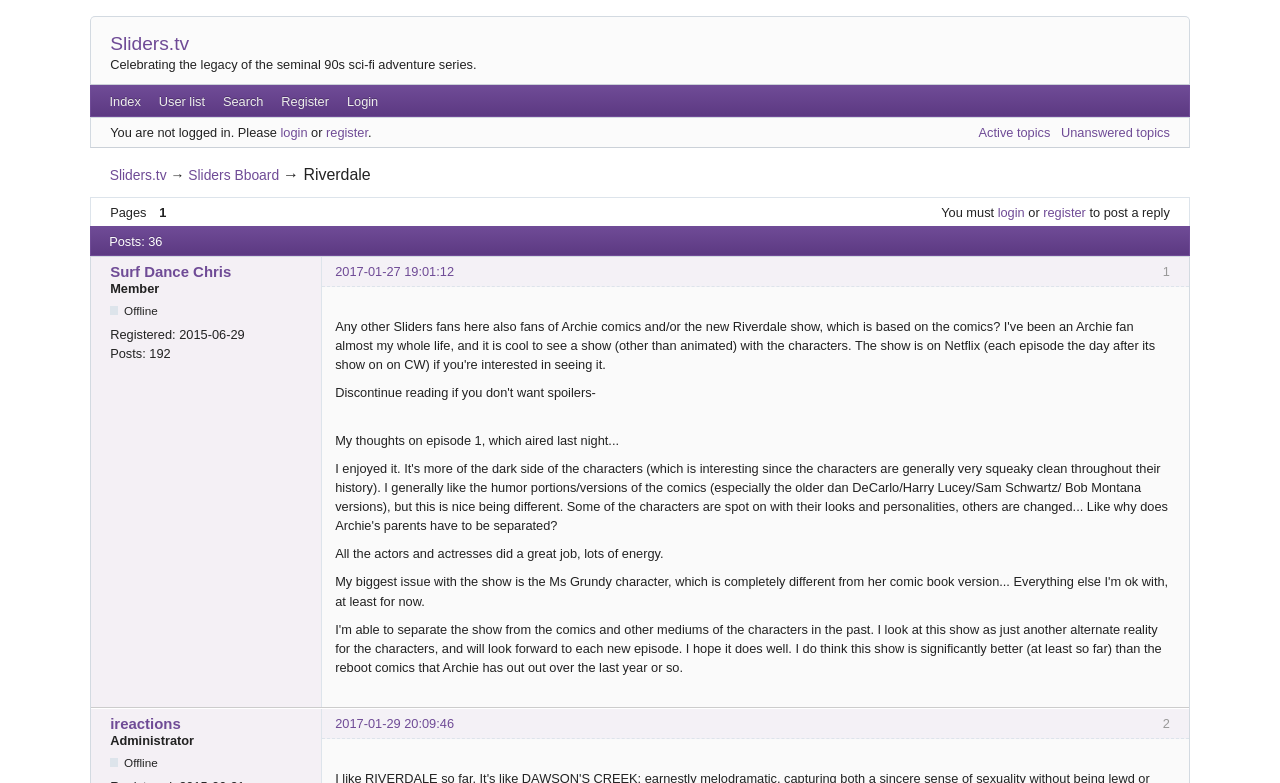Identify the bounding box coordinates of the section to be clicked to complete the task described by the following instruction: "view active topics". The coordinates should be four float numbers between 0 and 1, formatted as [left, top, right, bottom].

[0.764, 0.16, 0.821, 0.179]